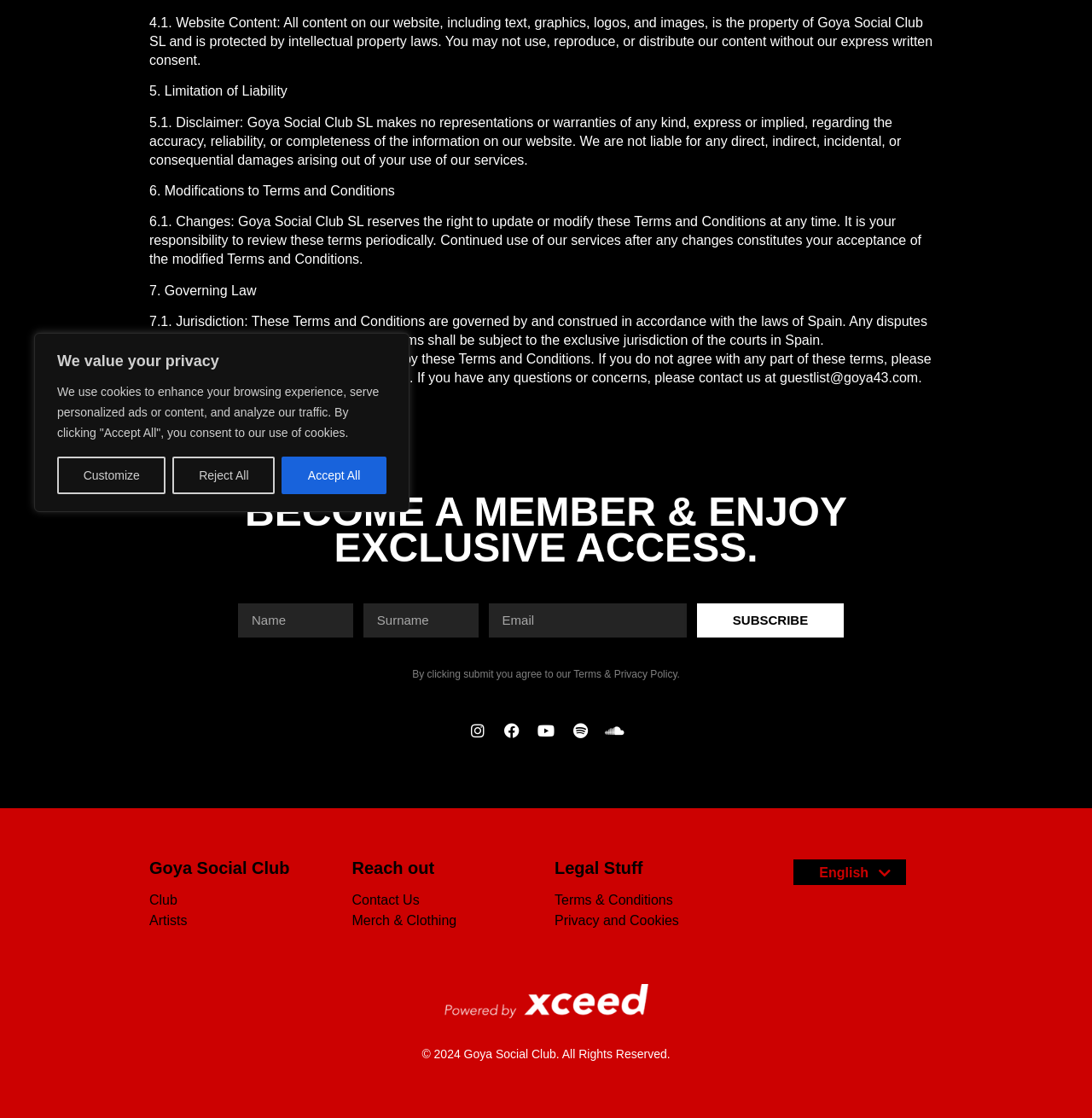Find the bounding box coordinates for the HTML element described in this sentence: "Contact Us". Provide the coordinates as four float numbers between 0 and 1, in the format [left, top, right, bottom].

[0.322, 0.798, 0.384, 0.811]